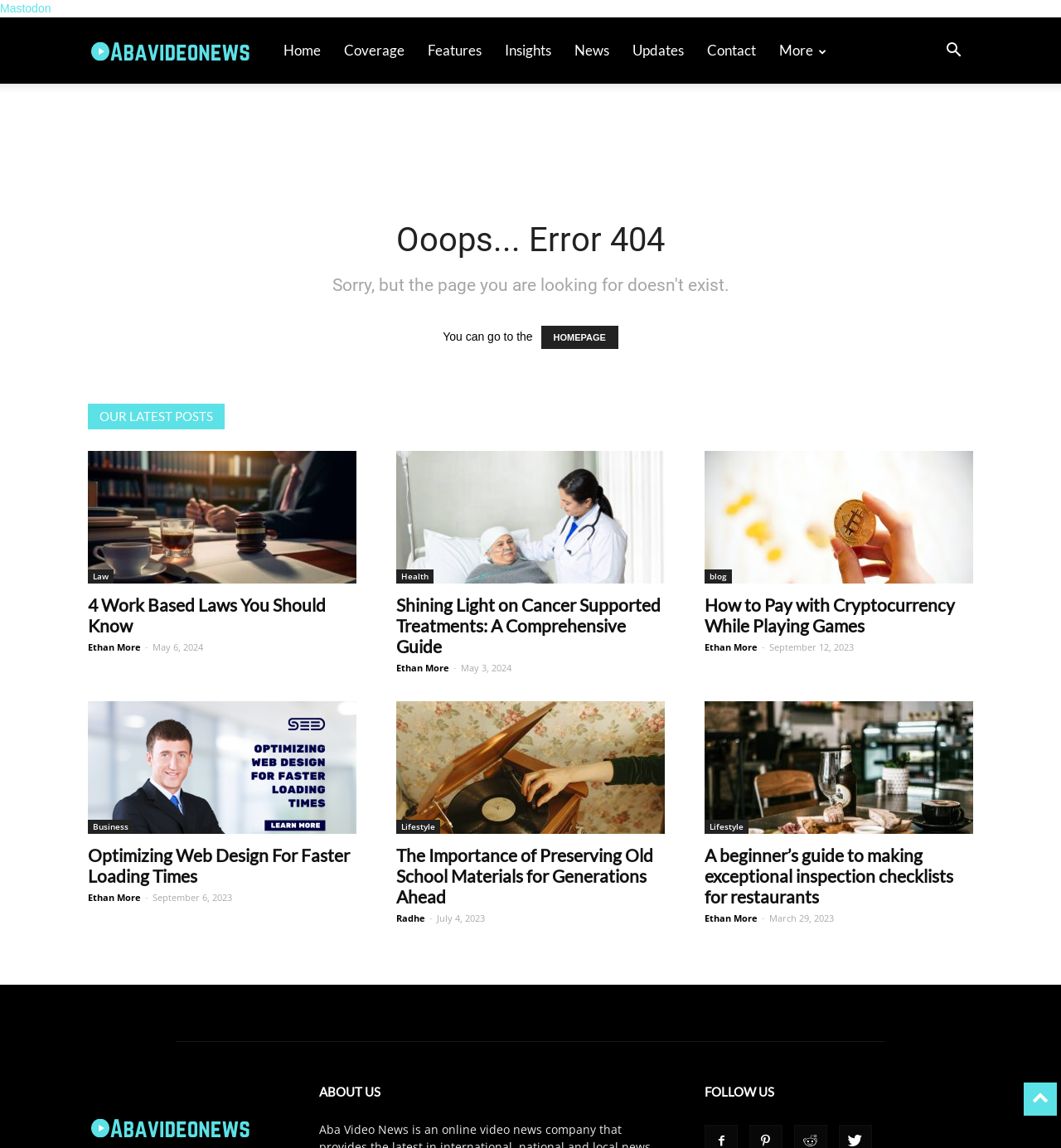Please identify the coordinates of the bounding box that should be clicked to fulfill this instruction: "check the latest news".

[0.53, 0.015, 0.585, 0.073]